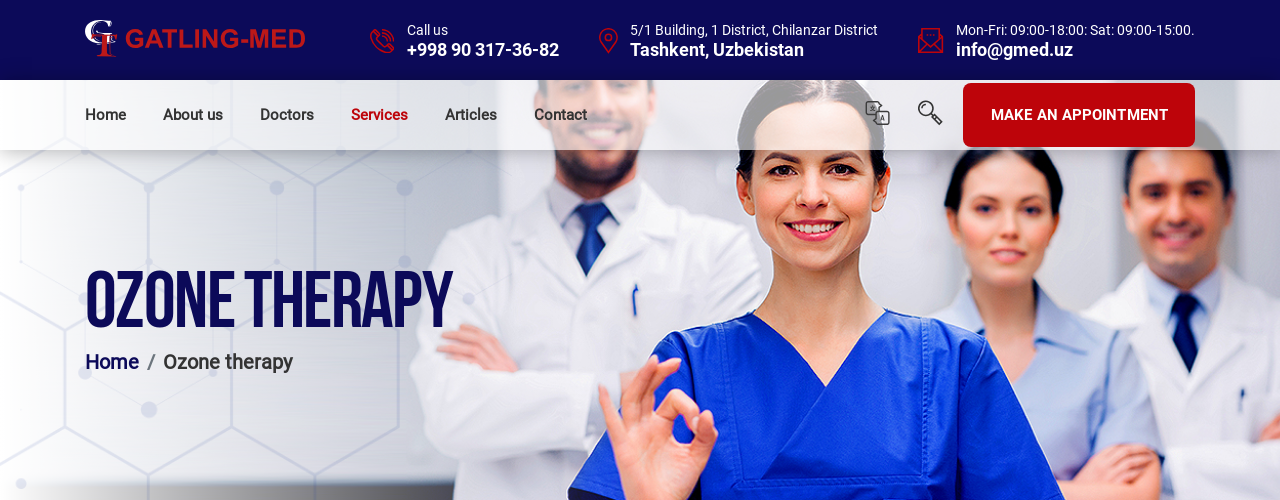What type of design is used in the background of the banner?
Using the information from the image, give a concise answer in one word or a short phrase.

Geometric